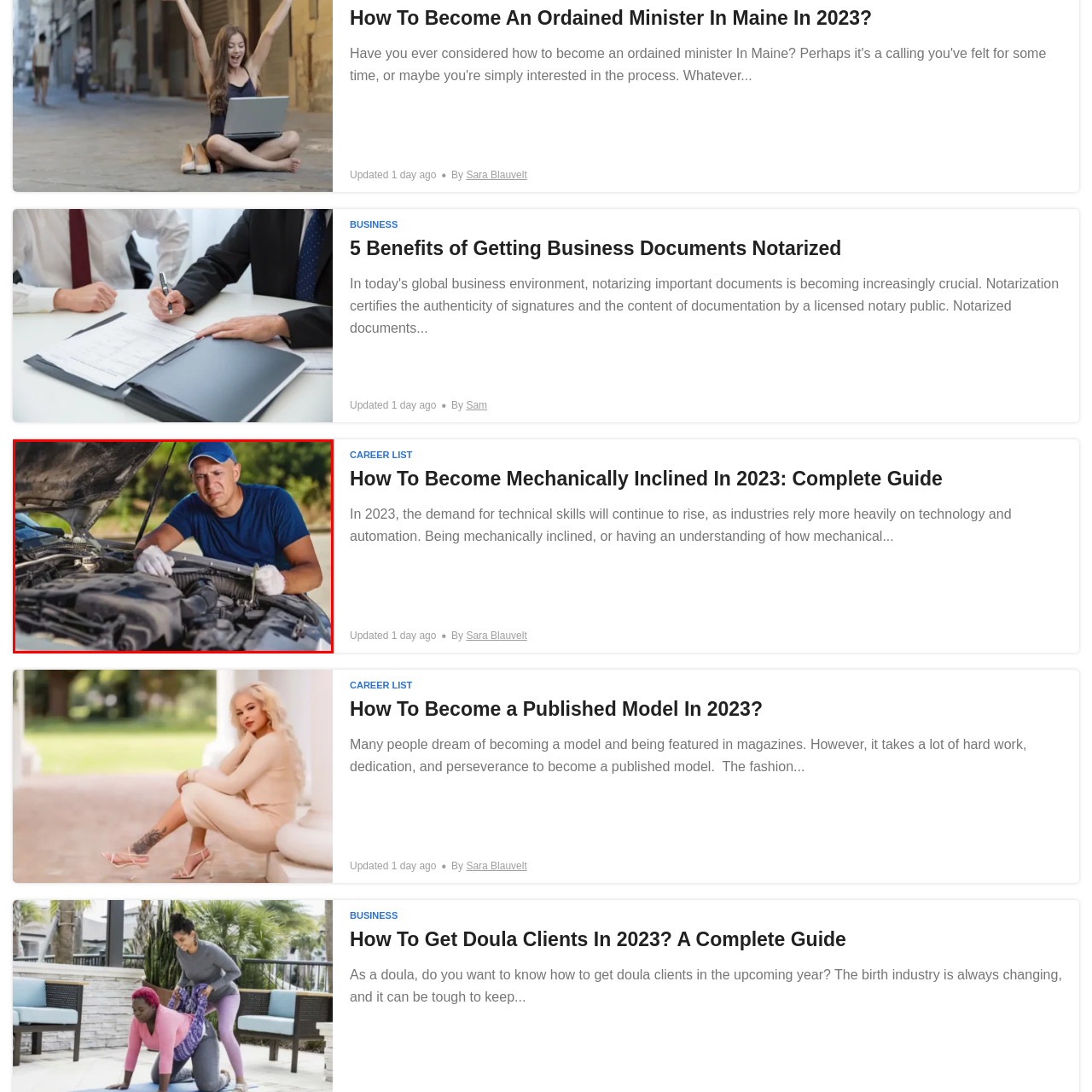Where is the maintenance work being done?
Check the image enclosed by the red bounding box and give your answer in one word or a short phrase.

Outdoors